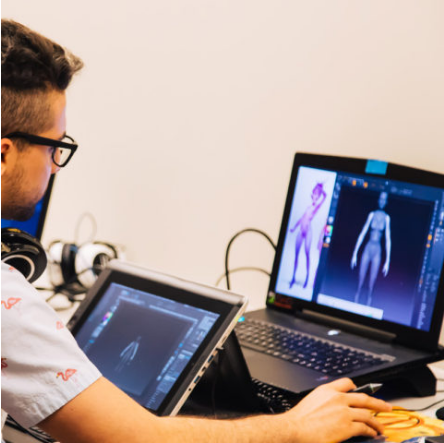What is the artist's attire?
Respond to the question with a single word or phrase according to the image.

casual